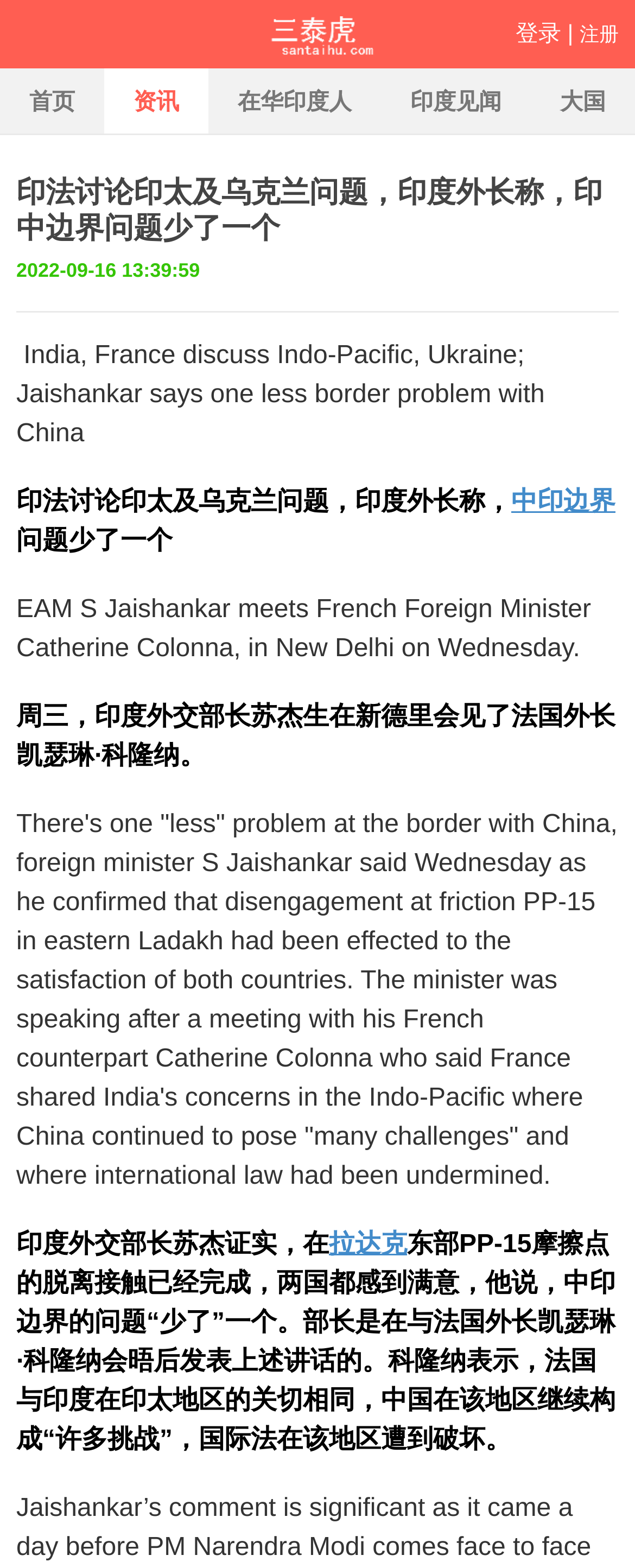Find the bounding box coordinates of the element to click in order to complete the given instruction: "register."

[0.913, 0.015, 0.974, 0.029]